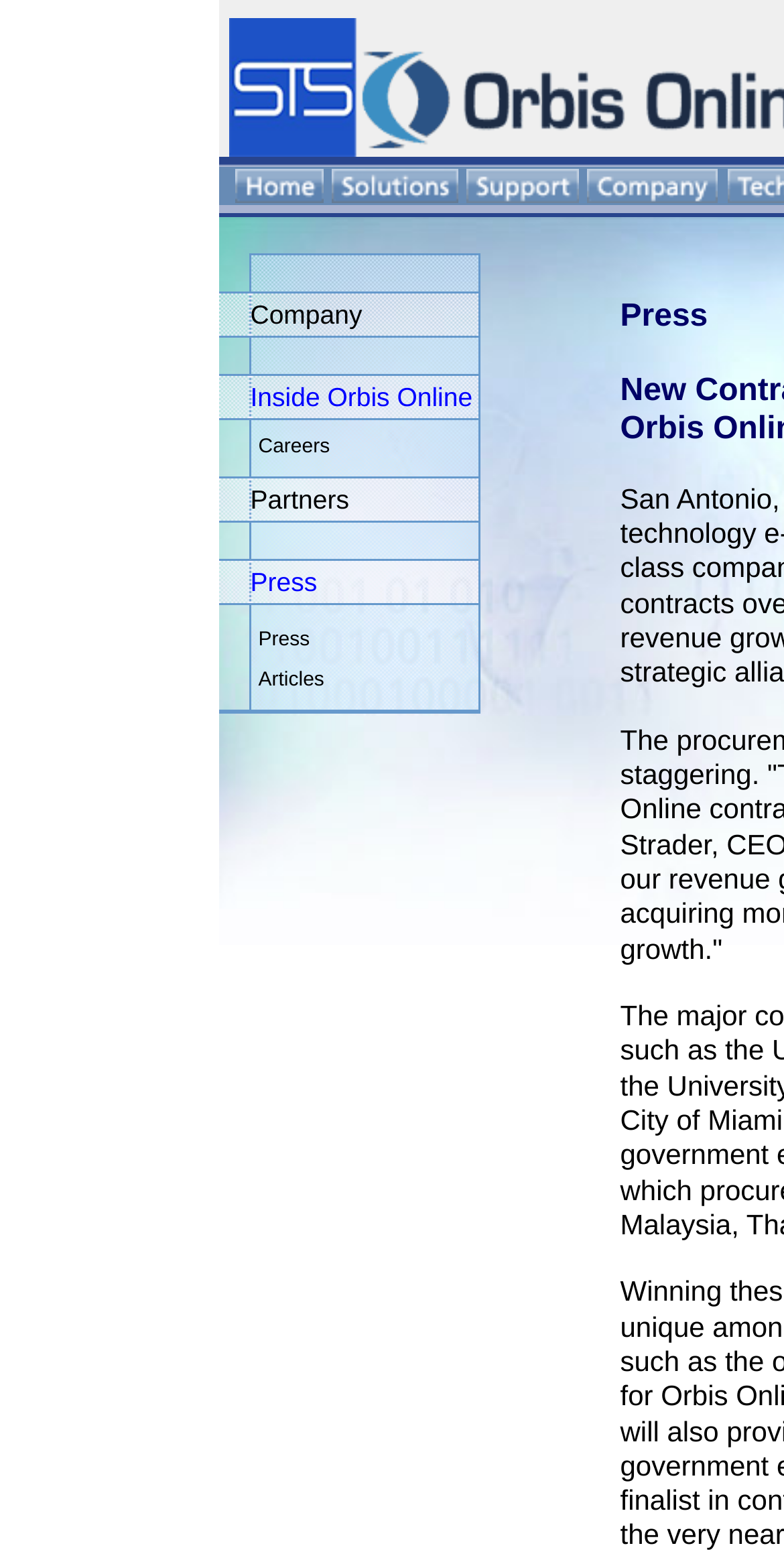Please provide the bounding box coordinates in the format (top-left x, top-left y, bottom-right x, bottom-right y). Remember, all values are floating point numbers between 0 and 1. What is the bounding box coordinate of the region described as: alt="Solutions" name="solutions"

[0.422, 0.112, 0.583, 0.134]